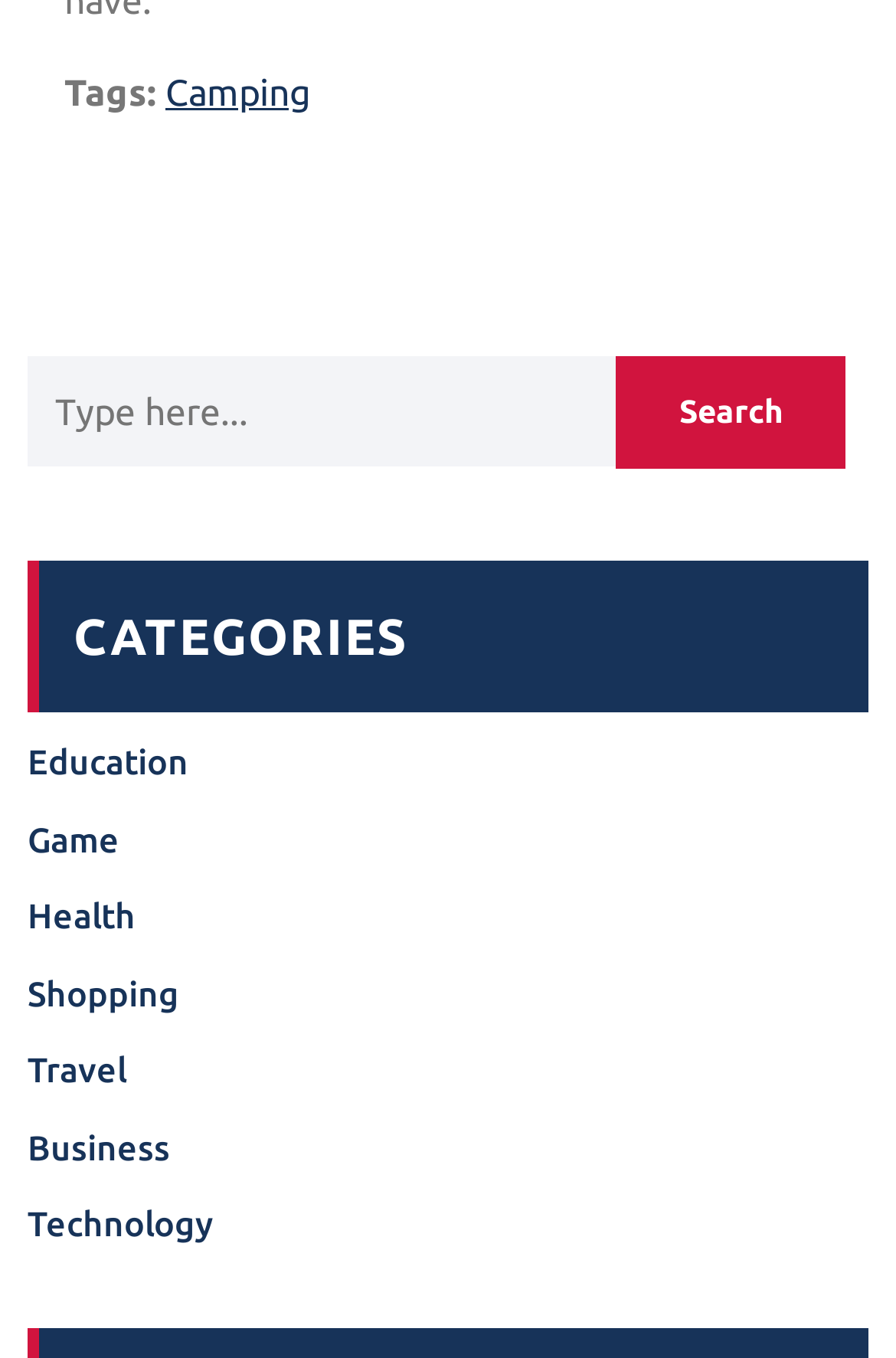Specify the bounding box coordinates of the element's area that should be clicked to execute the given instruction: "Browse the Education category". The coordinates should be four float numbers between 0 and 1, i.e., [left, top, right, bottom].

[0.031, 0.547, 0.21, 0.576]